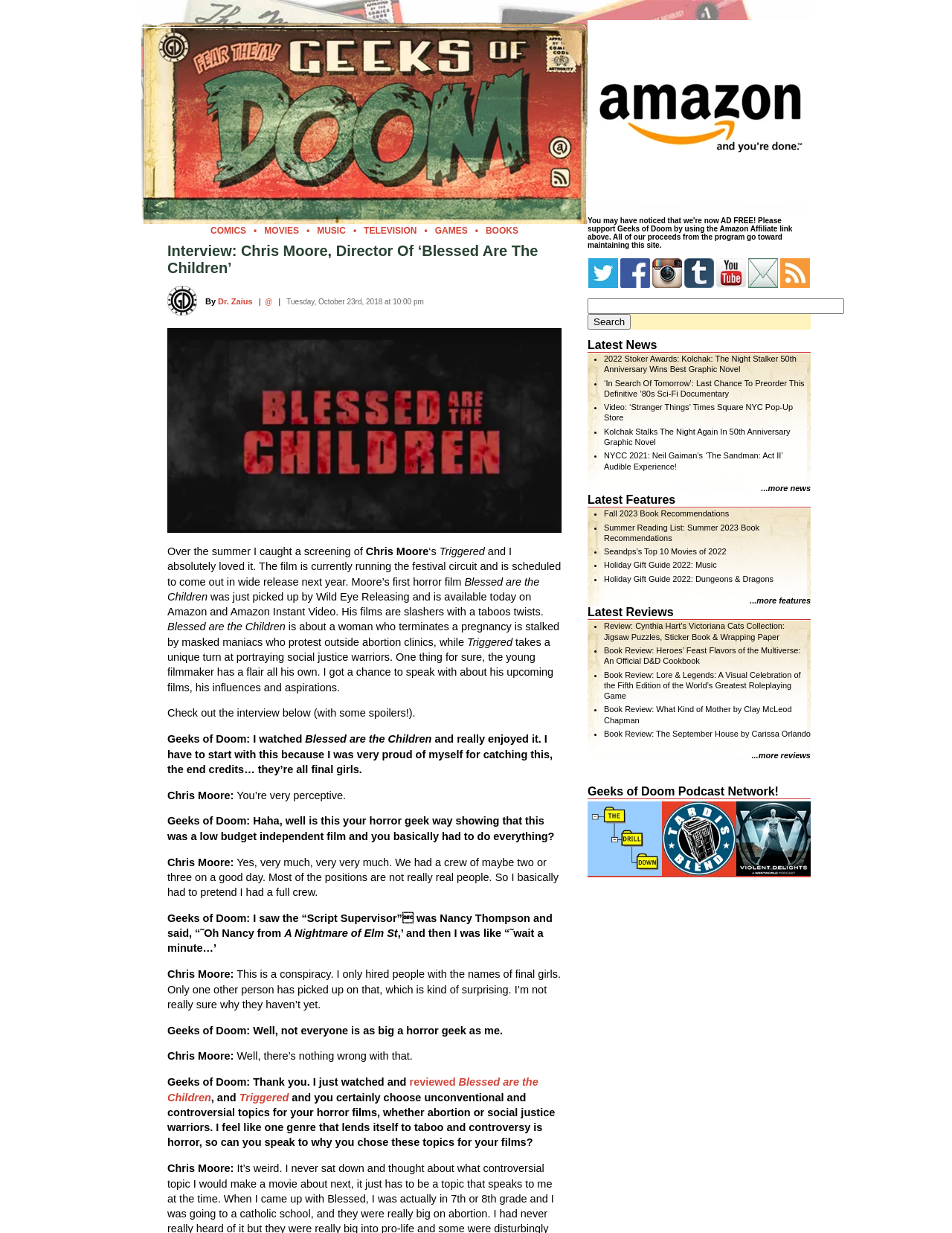Generate a thorough description of the webpage.

This webpage is an interview with Chris Moore, the director of the film "Blessed Are The Children". The page is divided into several sections, with a prominent header at the top featuring the title of the interview. Below the header, there is a row of images, followed by a table containing links to various categories such as "COMICS", "MOVIES", "MUSIC", and more.

The main content of the page is the interview itself, which is presented in a question-and-answer format. The text is divided into paragraphs, with the interviewer's questions and Chris Moore's responses clearly distinguished. The interview discusses Chris Moore's films, including "Blessed Are The Children" and "Triggered", and explores his approach to horror filmmaking, including his use of unconventional and controversial topics.

There are several images scattered throughout the page, including a promotional image for "Blessed Are The Children" and an image of Chris Moore. The page also features a link to Amazon.com, where the film is available for purchase.

Overall, the page is well-organized and easy to navigate, with a clear focus on the interview and Chris Moore's work as a filmmaker.